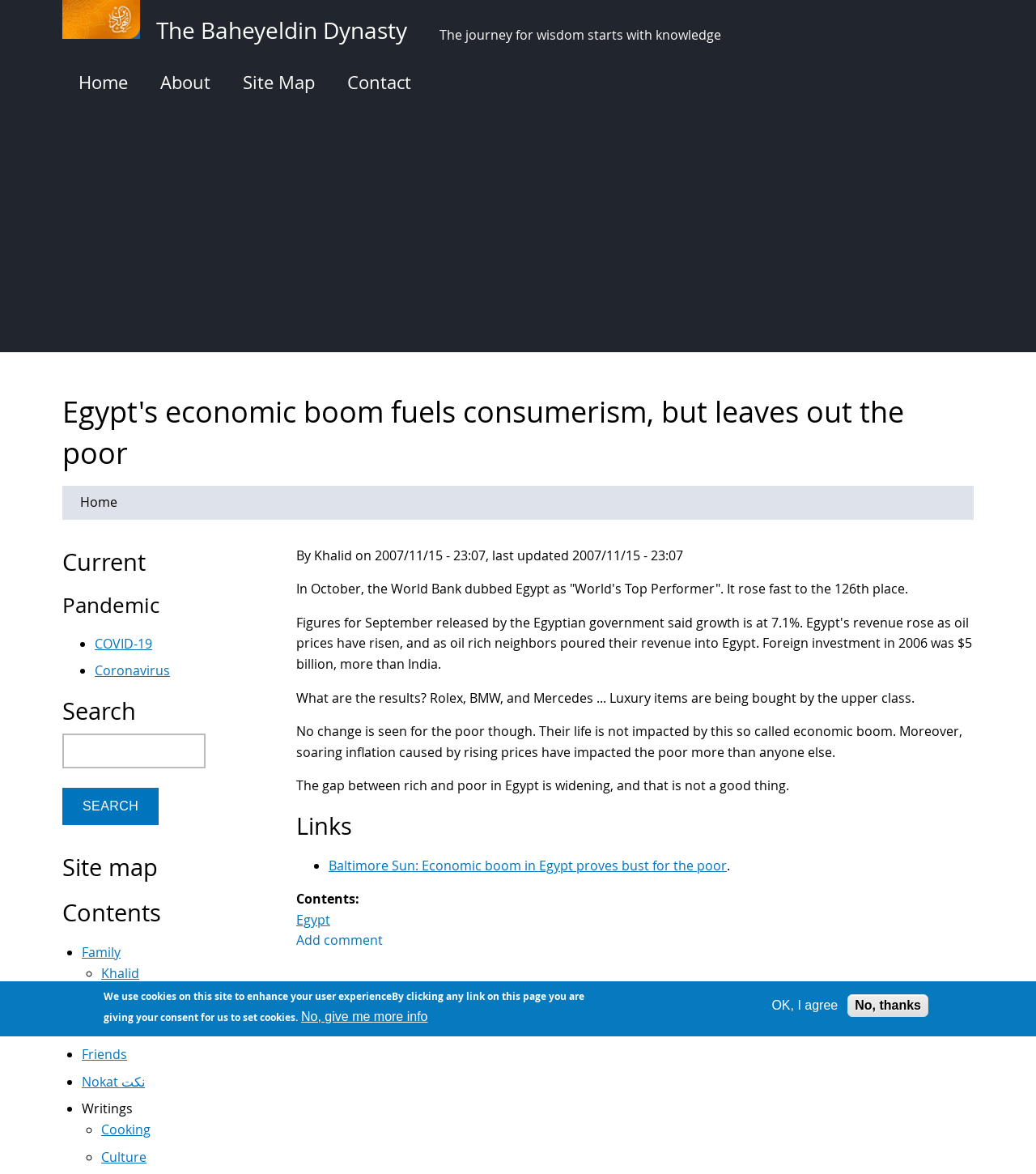How many categories are there in the 'Contents' section?
Can you provide a detailed and comprehensive answer to the question?

I found the heading element with the text 'Contents' and counted the number of links and list markers inside it, which suggests that there are 7 categories.